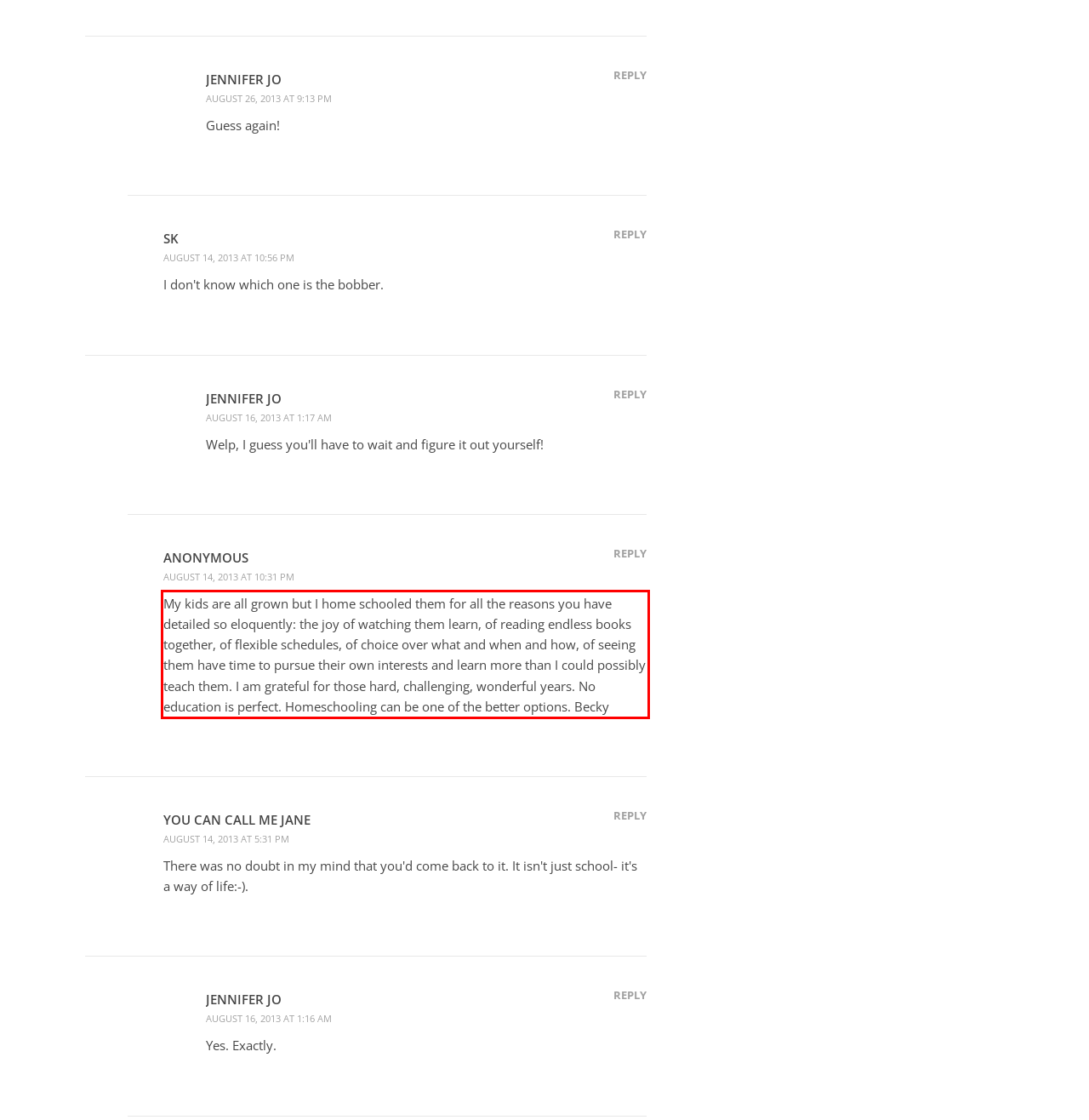Given a screenshot of a webpage with a red bounding box, please identify and retrieve the text inside the red rectangle.

My kids are all grown but I home schooled them for all the reasons you have detailed so eloquently: the joy of watching them learn, of reading endless books together, of flexible schedules, of choice over what and when and how, of seeing them have time to pursue their own interests and learn more than I could possibly teach them. I am grateful for those hard, challenging, wonderful years. No education is perfect. Homeschooling can be one of the better options. Becky